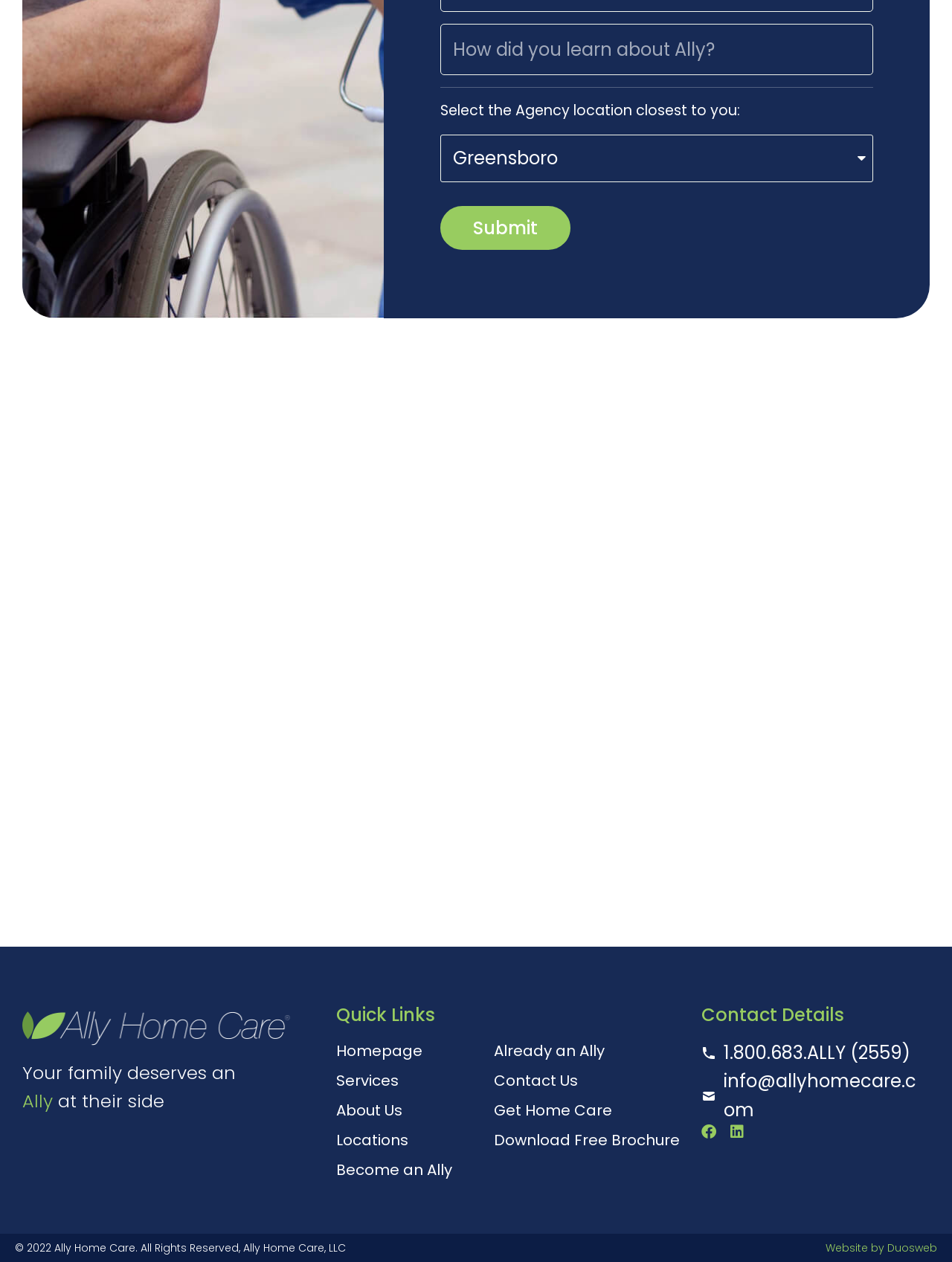Pinpoint the bounding box coordinates of the clickable element to carry out the following instruction: "go to homepage."

[0.353, 0.77, 0.519, 0.789]